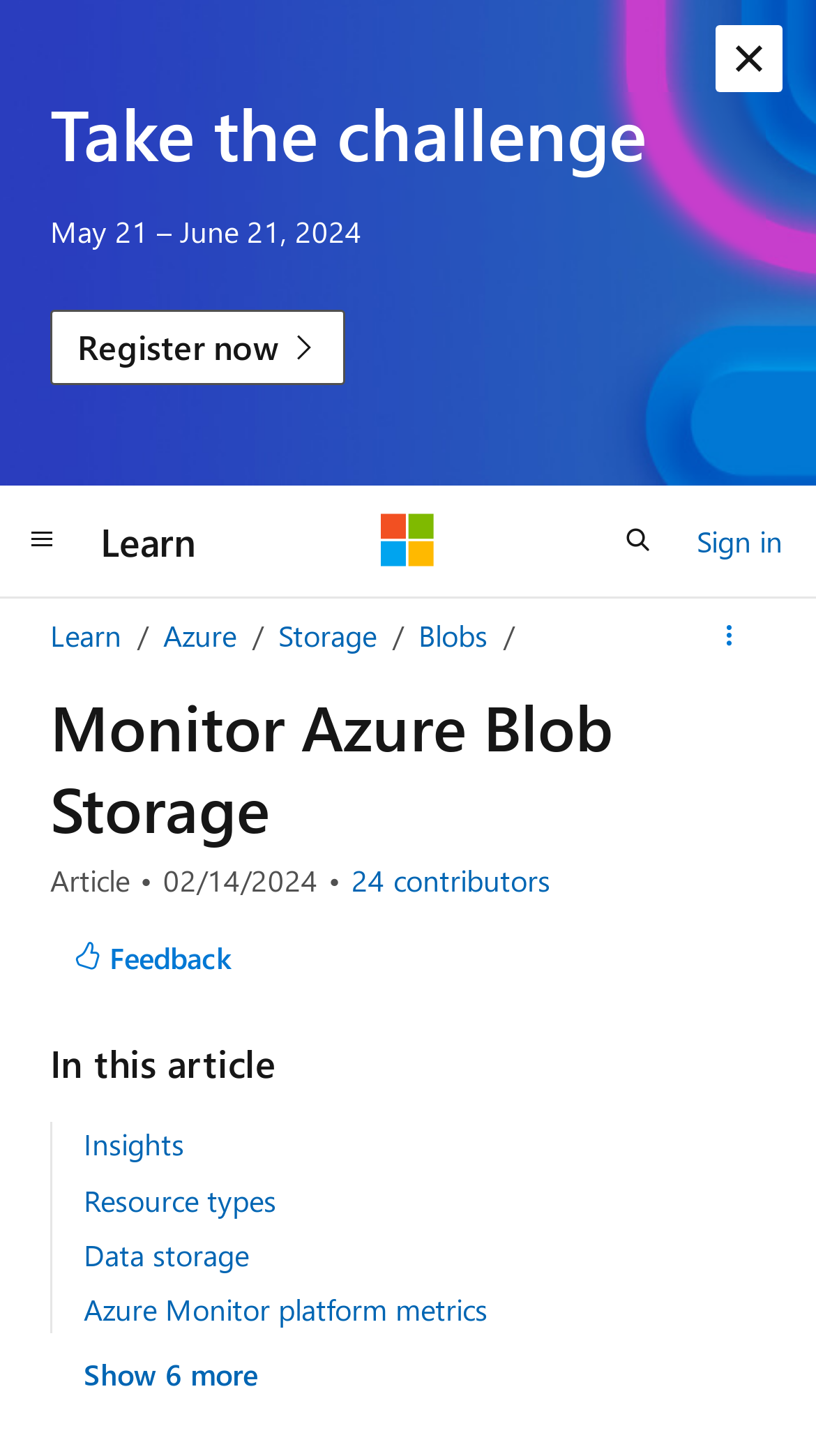Locate the bounding box coordinates for the element described below: "Show 6 more". The coordinates must be four float values between 0 and 1, formatted as [left, top, right, bottom].

[0.103, 0.933, 0.315, 0.956]